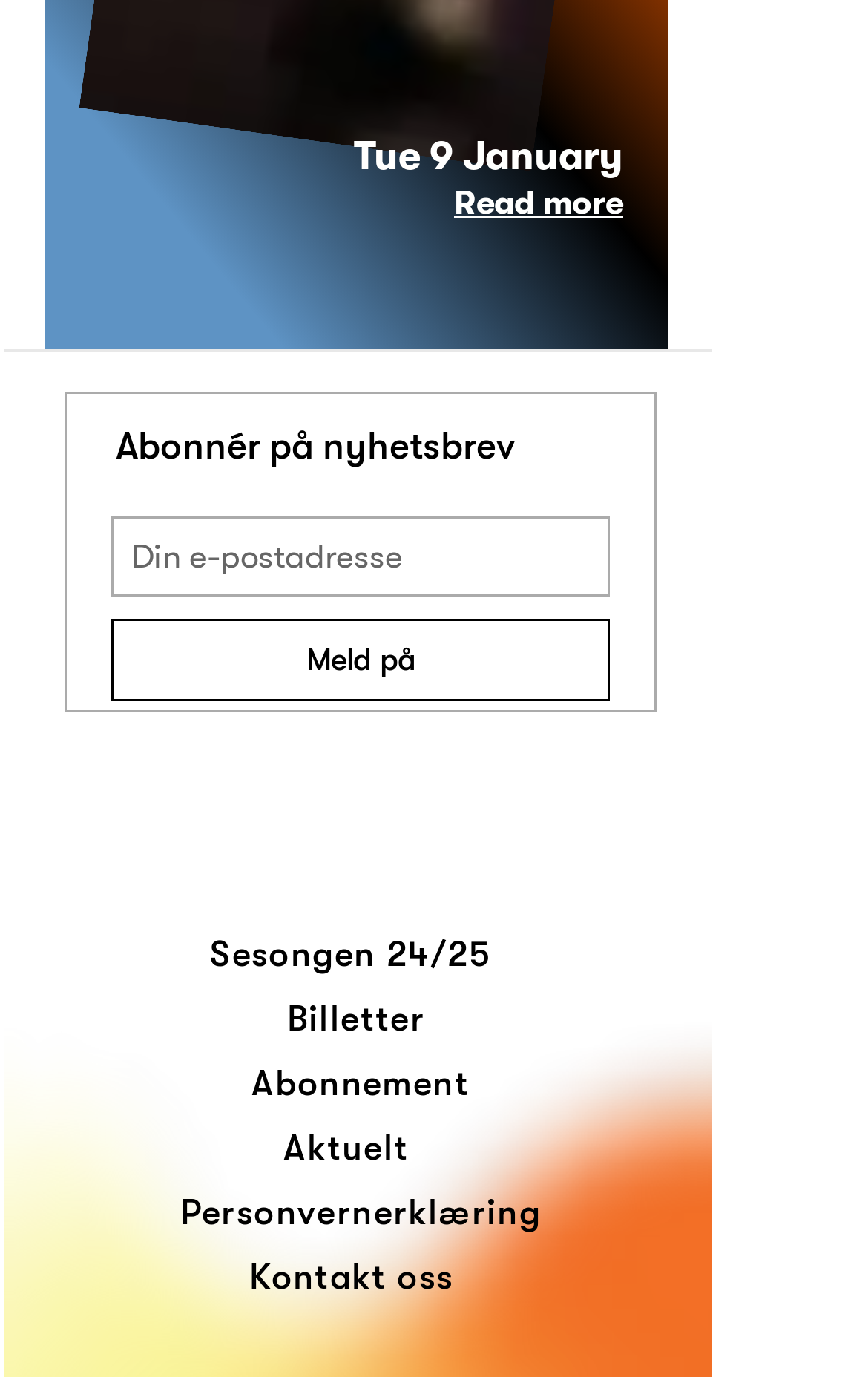Identify the bounding box coordinates for the UI element mentioned here: "aria-label="Din e-postadresse" name="email" placeholder="Din e-postadresse"". Provide the coordinates as four float values between 0 and 1, i.e., [left, top, right, bottom].

[0.128, 0.375, 0.703, 0.433]